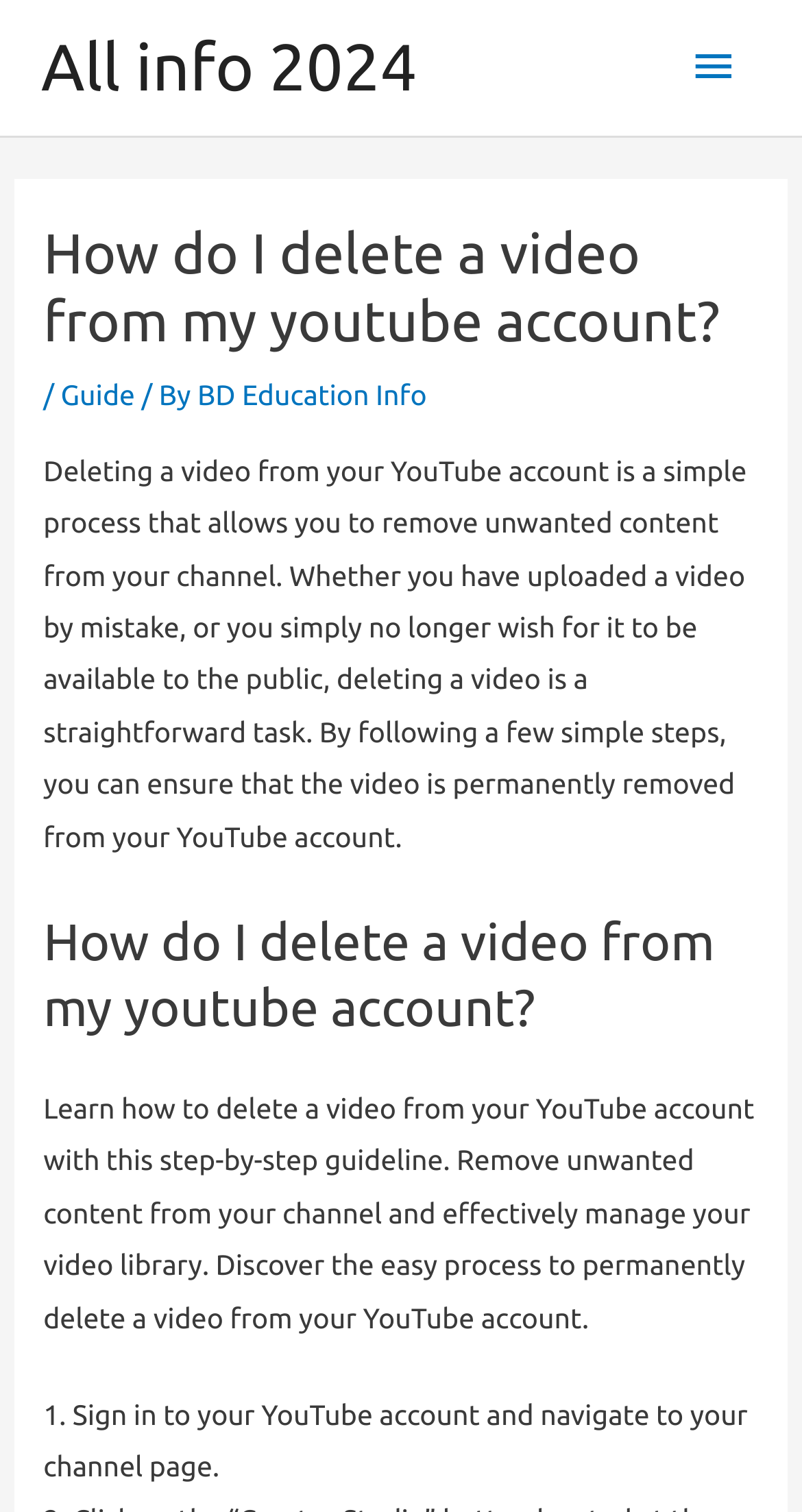Provide the bounding box coordinates of the HTML element described by the text: "Main Menu".

[0.83, 0.011, 0.949, 0.078]